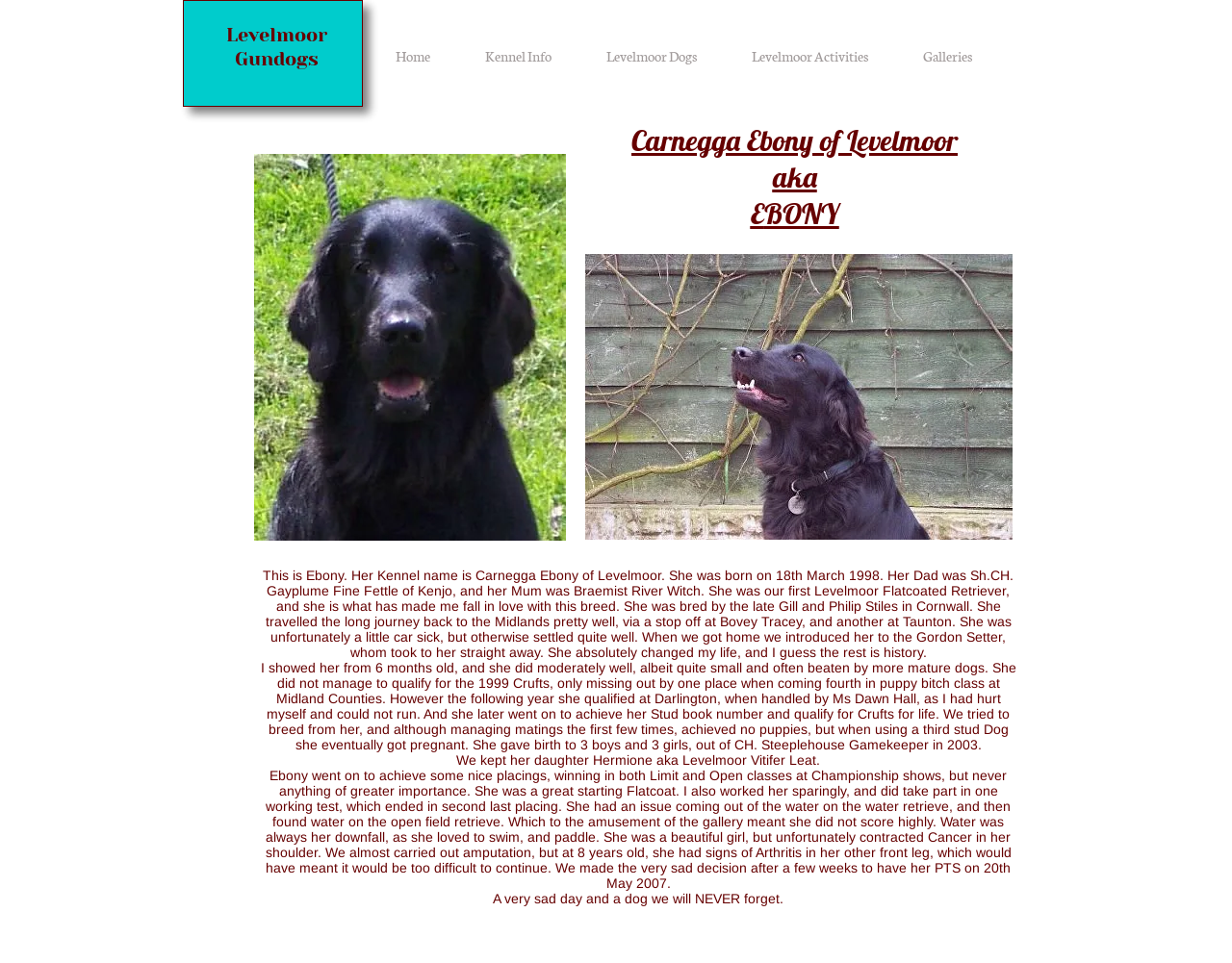Detail the features and information presented on the webpage.

The webpage is about a dog named Ebony, a Flatcoated Retriever. At the top of the page, there is a large image spanning almost the entire width, with a smaller image on the left side. Below these images, there are several lines of text, including the dog's name, "Levelmoor", and "Gundogs". 

On the left side of the page, there is a navigation menu with links to "Home", "Kennel Info", "Levelmoor Dogs", "Levelmoor Activities", and "Galleries". 

The main content of the page is a biography of Ebony, written in a personal and affectionate tone. The text is divided into several paragraphs, with images of Ebony scattered throughout. The biography describes Ebony's birth, her parents, and her early life, as well as her show career and breeding history. It also mentions her health issues and eventual passing.

There are a total of five images on the page, including the two at the top, and three smaller ones scattered throughout the biography. The images are all of Ebony, showcasing her at different ages and in different settings.